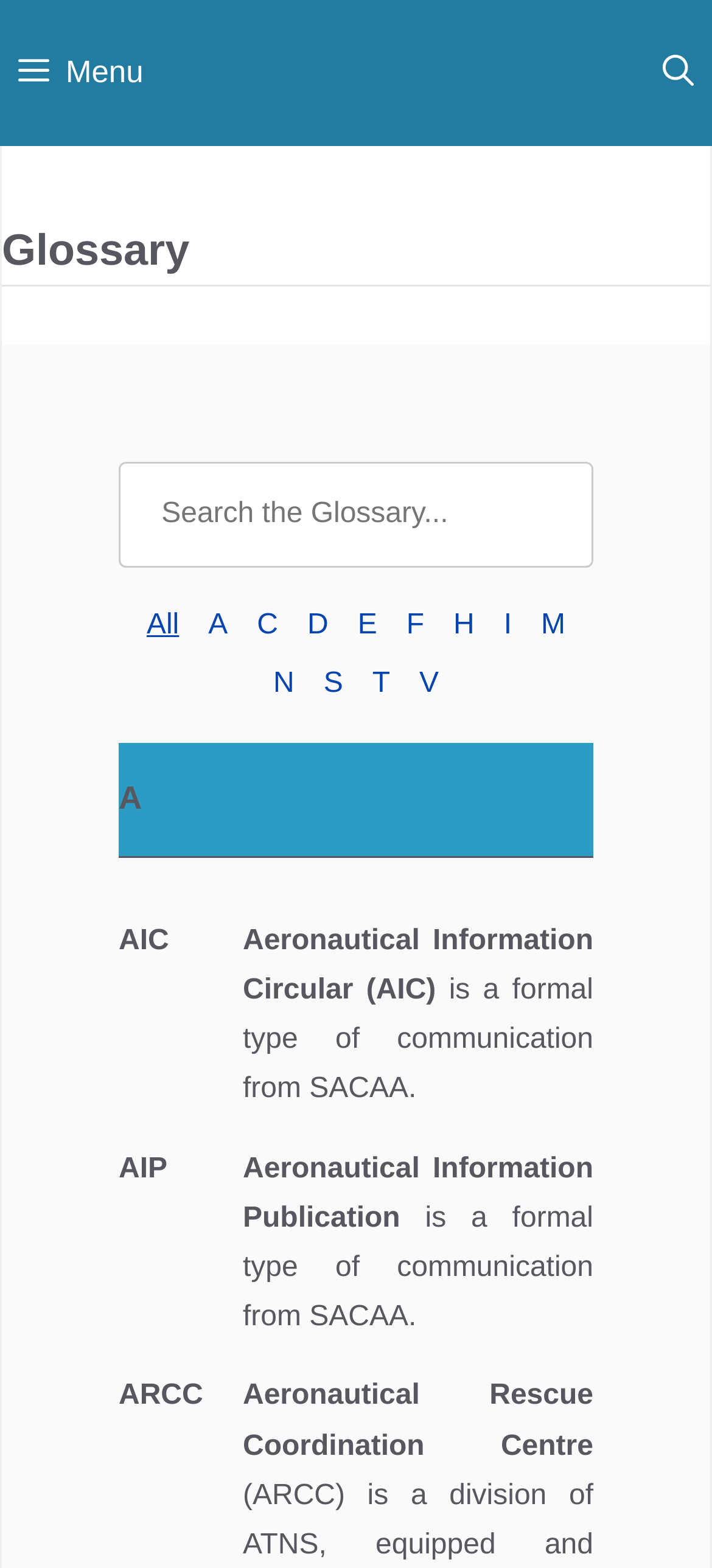Locate the UI element described as follows: "aria-label="Open search"". Return the bounding box coordinates as four float numbers between 0 and 1 in the order [left, top, right, bottom].

[0.905, 0.0, 1.0, 0.093]